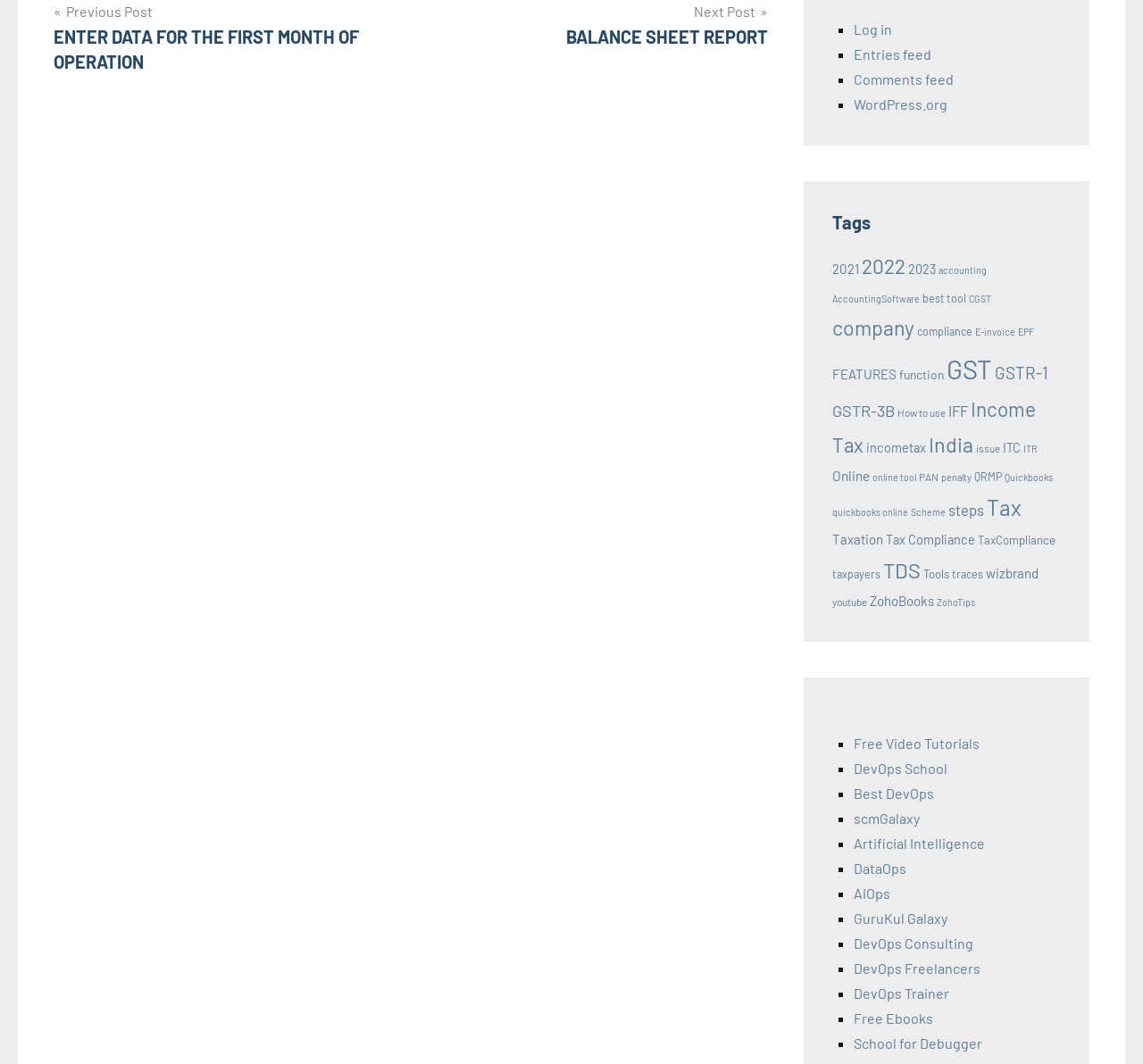Carefully examine the image and provide an in-depth answer to the question: What is the purpose of the list markers ('■') on the webpage?

The list markers ('■') are used to indicate list items, which are links to various resources or topics, such as 'Free Video Tutorials', 'DevOps School', and 'Artificial Intelligence'.